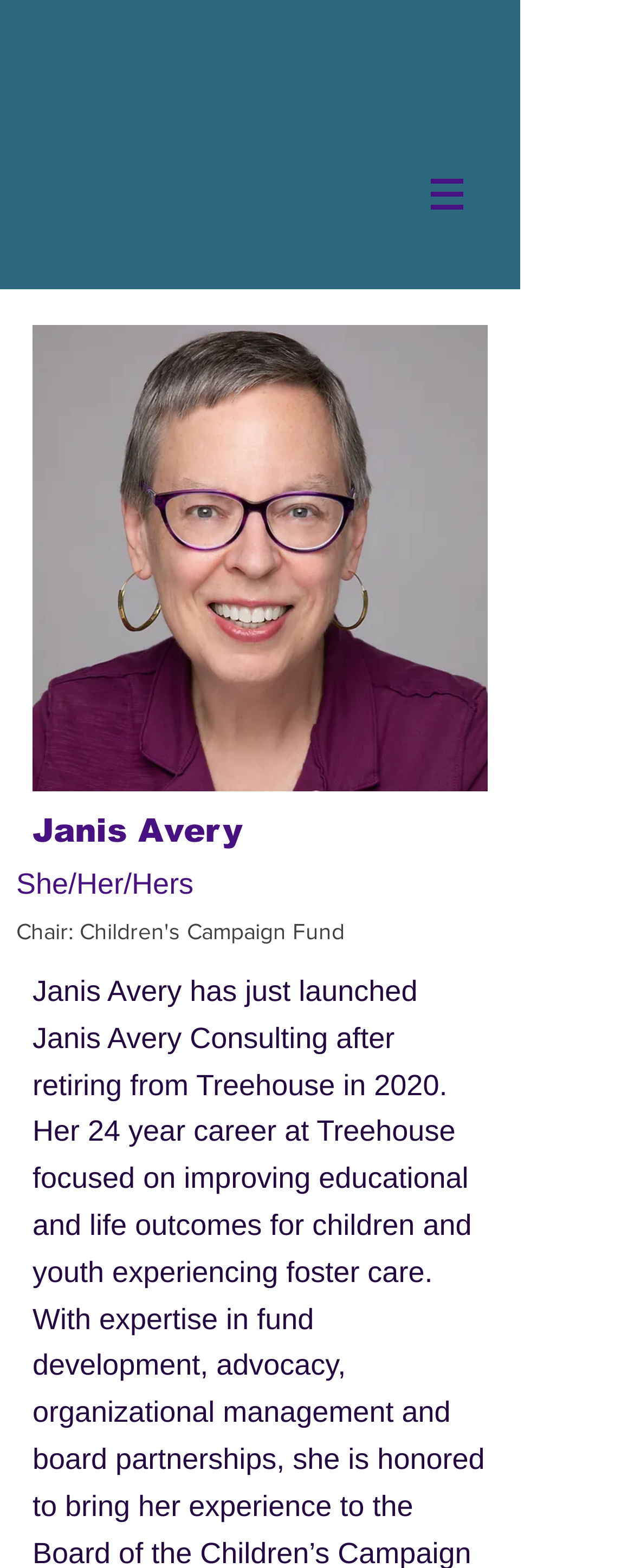Where is the navigation button located?
Please provide a full and detailed response to the question.

The navigation button element with the description 'Site' has a bounding box with coordinates [0.641, 0.097, 0.769, 0.149], indicating that it is located in the top-right corner of the webpage.